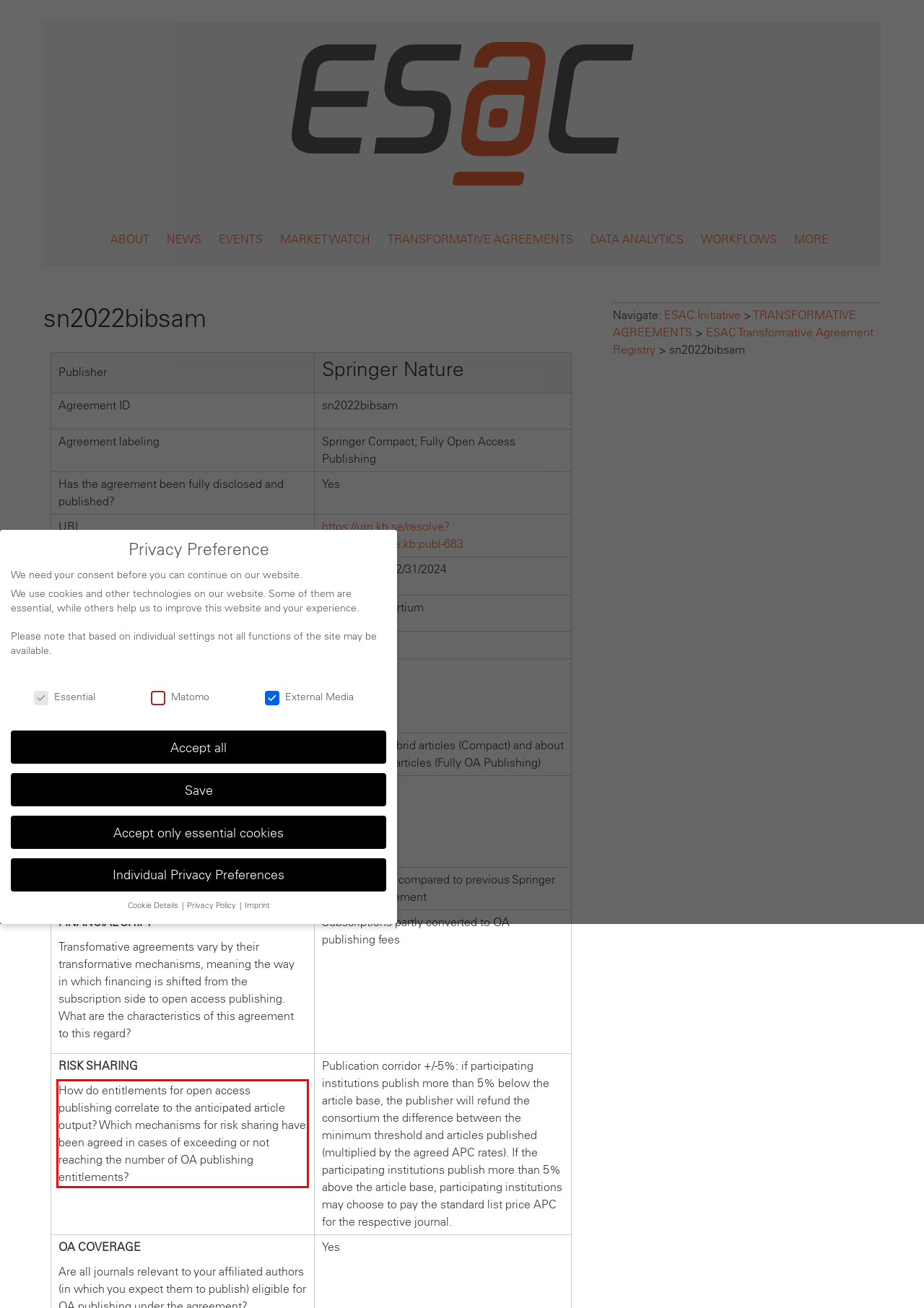Analyze the screenshot of a webpage where a red rectangle is bounding a UI element. Extract and generate the text content within this red bounding box.

How do entitlements for open access publishing correlate to the anticipated article output? Which mechanisms for risk sharing have been agreed in cases of exceeding or not reaching the number of OA publishing entitlements?